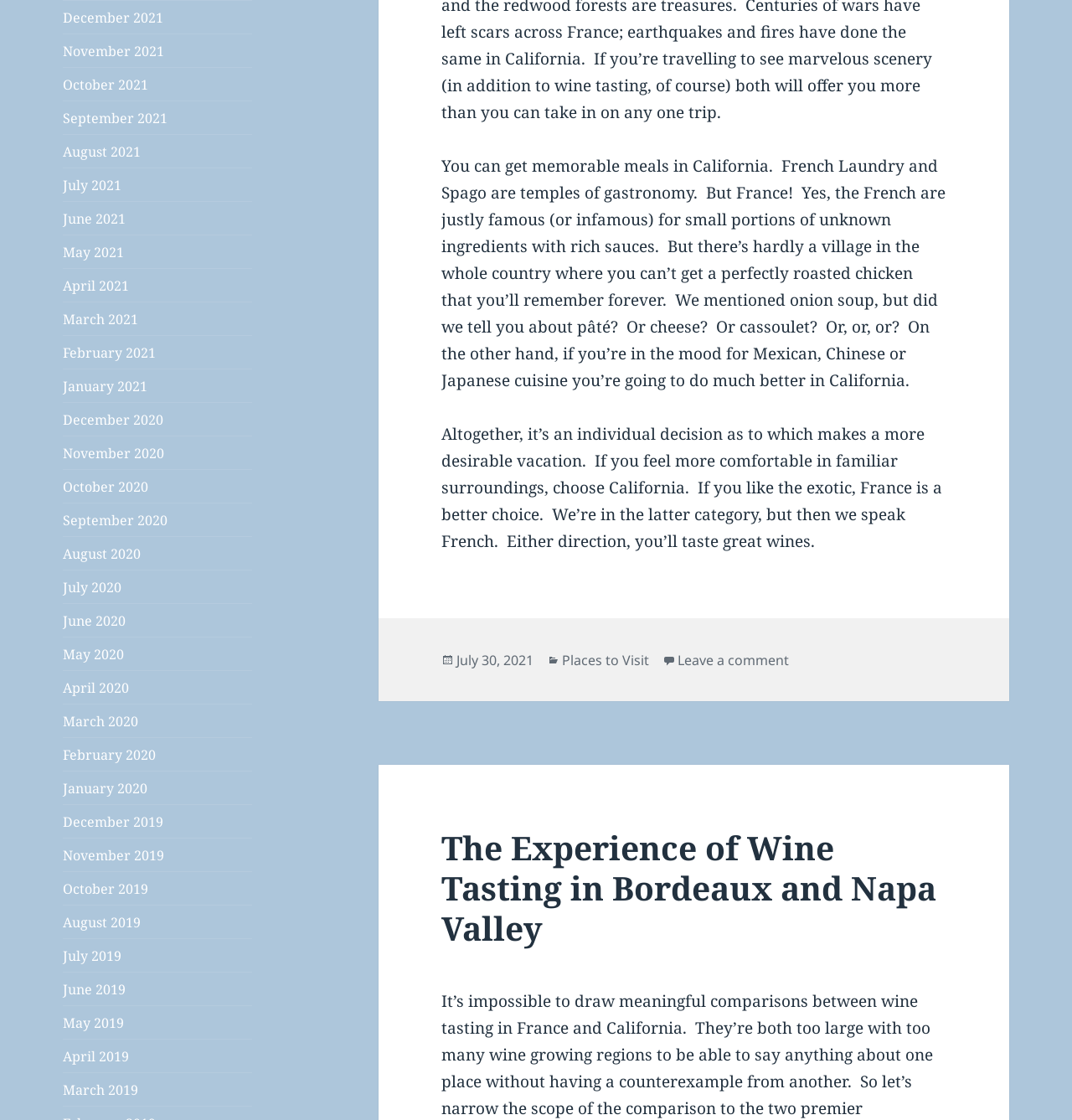Please determine the bounding box coordinates of the element's region to click in order to carry out the following instruction: "Leave a comment". The coordinates should be four float numbers between 0 and 1, i.e., [left, top, right, bottom].

[0.632, 0.581, 0.736, 0.598]